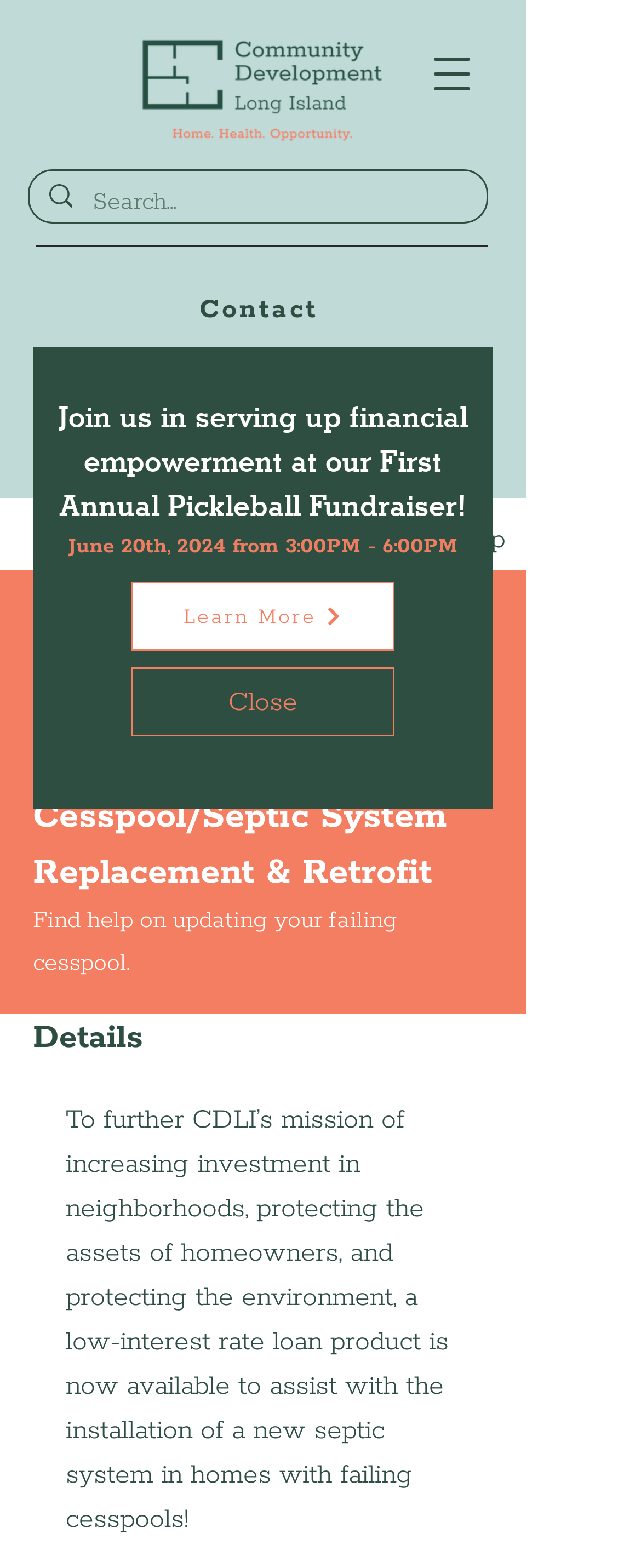Kindly determine the bounding box coordinates for the area that needs to be clicked to execute this instruction: "Close the dialog".

[0.205, 0.426, 0.615, 0.47]